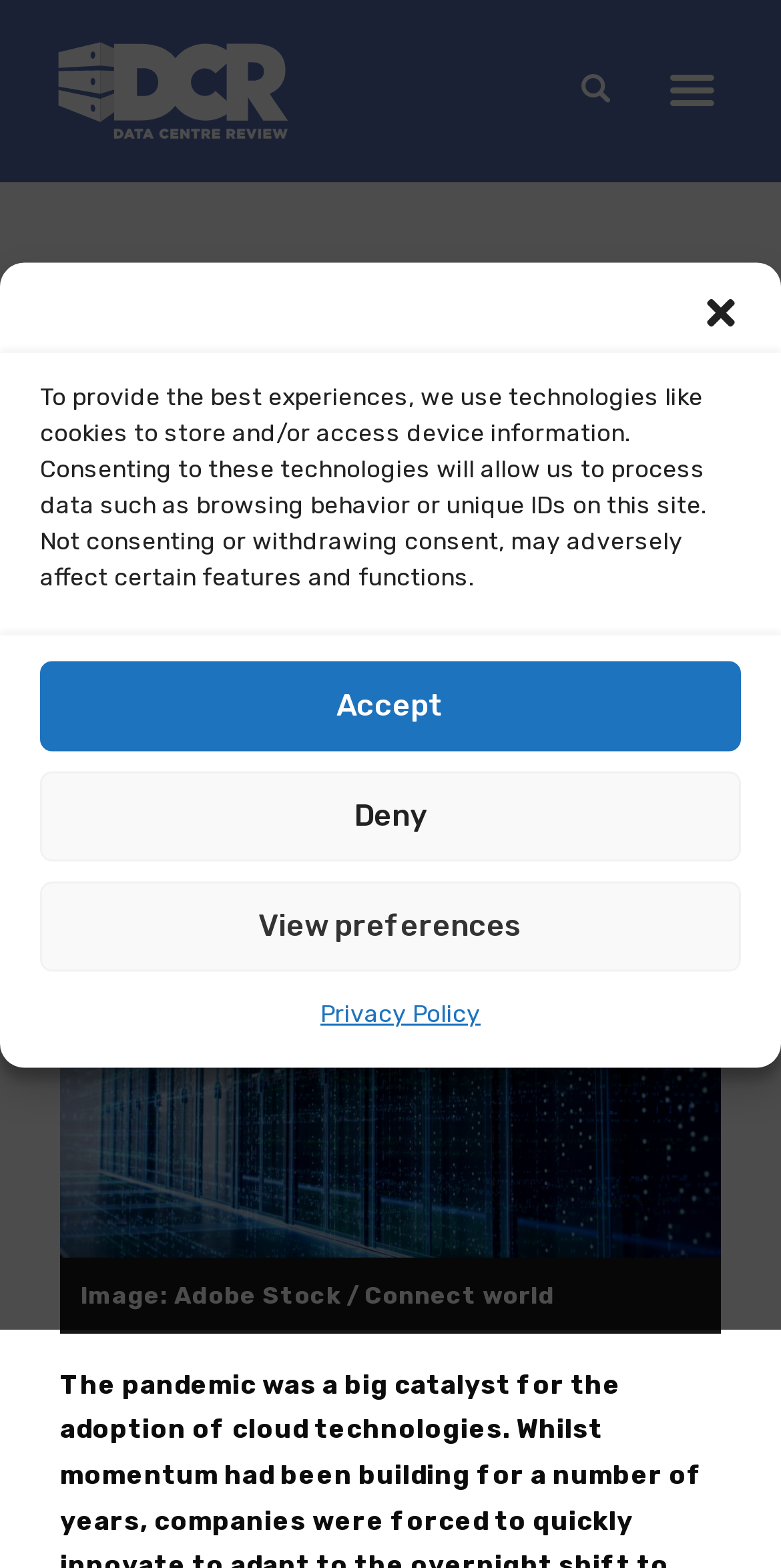What social media platforms can the article be shared on?
Answer with a single word or phrase by referring to the visual content.

LinkedIn, Twitter, Facebook